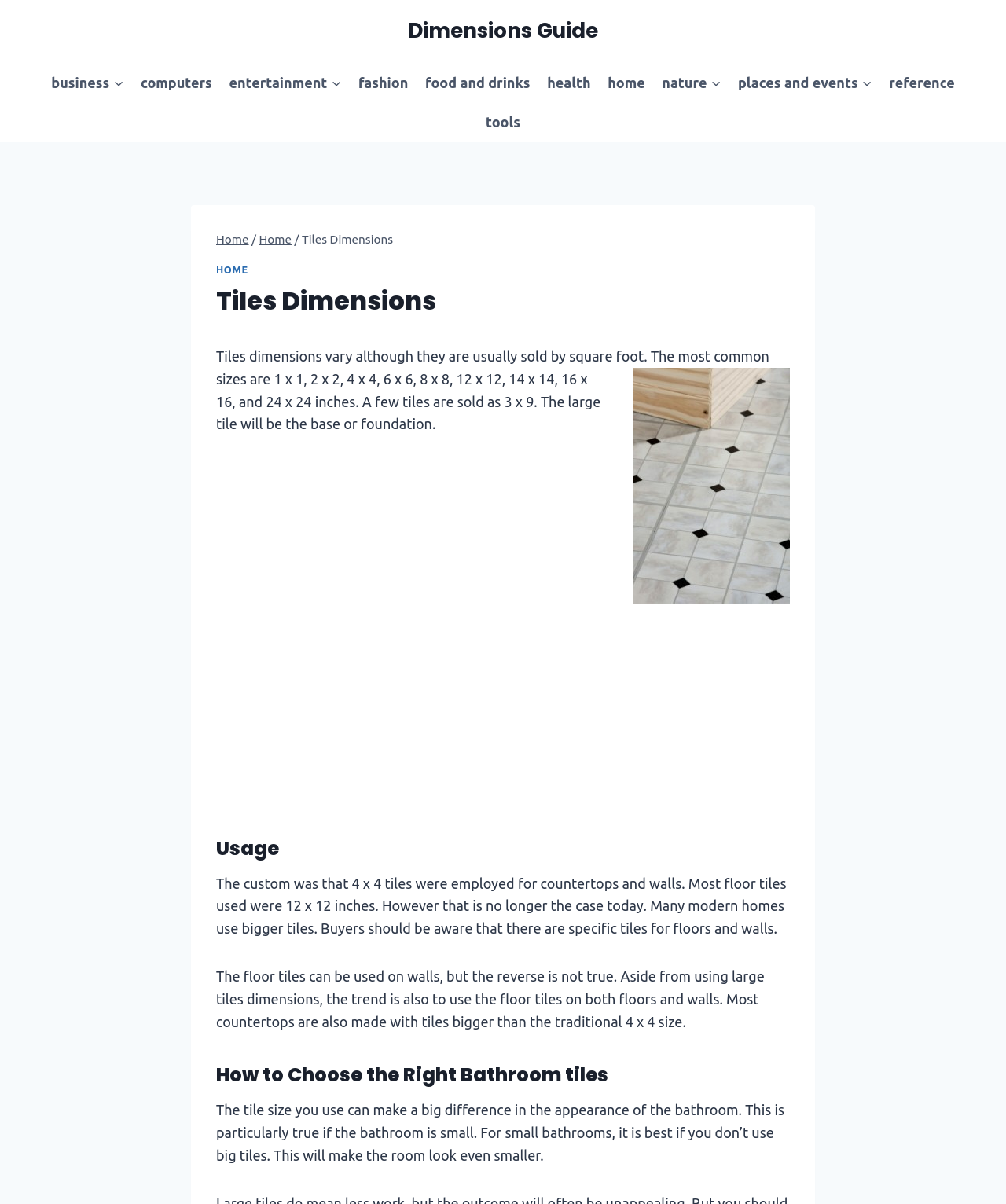What should be considered when choosing tiles for small bathrooms?
Analyze the image and provide a thorough answer to the question.

The webpage advises that when choosing tiles for small bathrooms, the tile size should be considered. It is recommended not to use big tiles in small bathrooms as it can make the room look even smaller. This information is mentioned in the section that provides tips on choosing the right bathroom tiles.